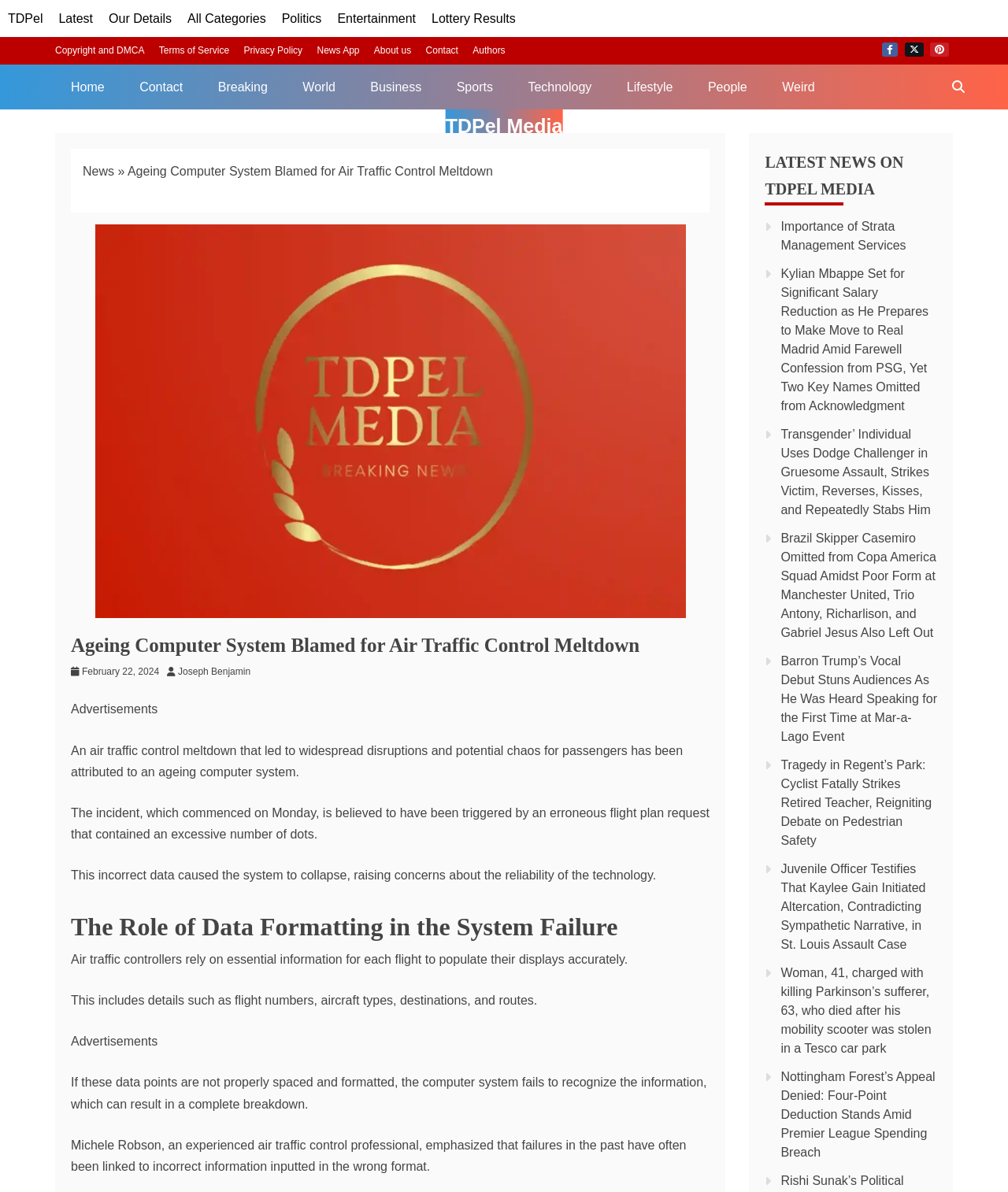How many social media links are available on the webpage?
Please provide a single word or phrase answer based on the image.

3